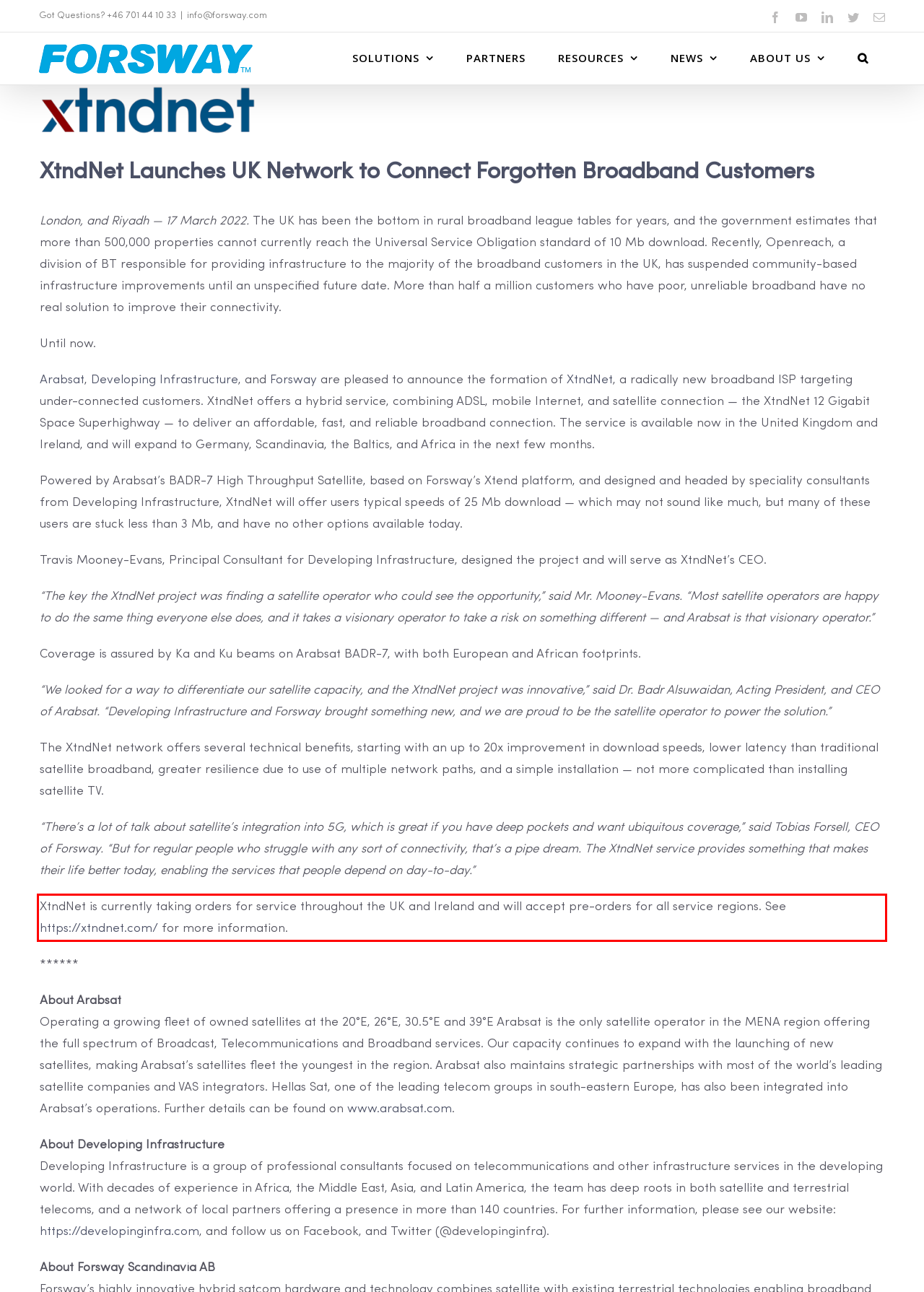Your task is to recognize and extract the text content from the UI element enclosed in the red bounding box on the webpage screenshot.

XtndNet is currently taking orders for service throughout the UK and Ireland and will accept pre-orders for all service regions. See https://xtndnet.com/ for more information.